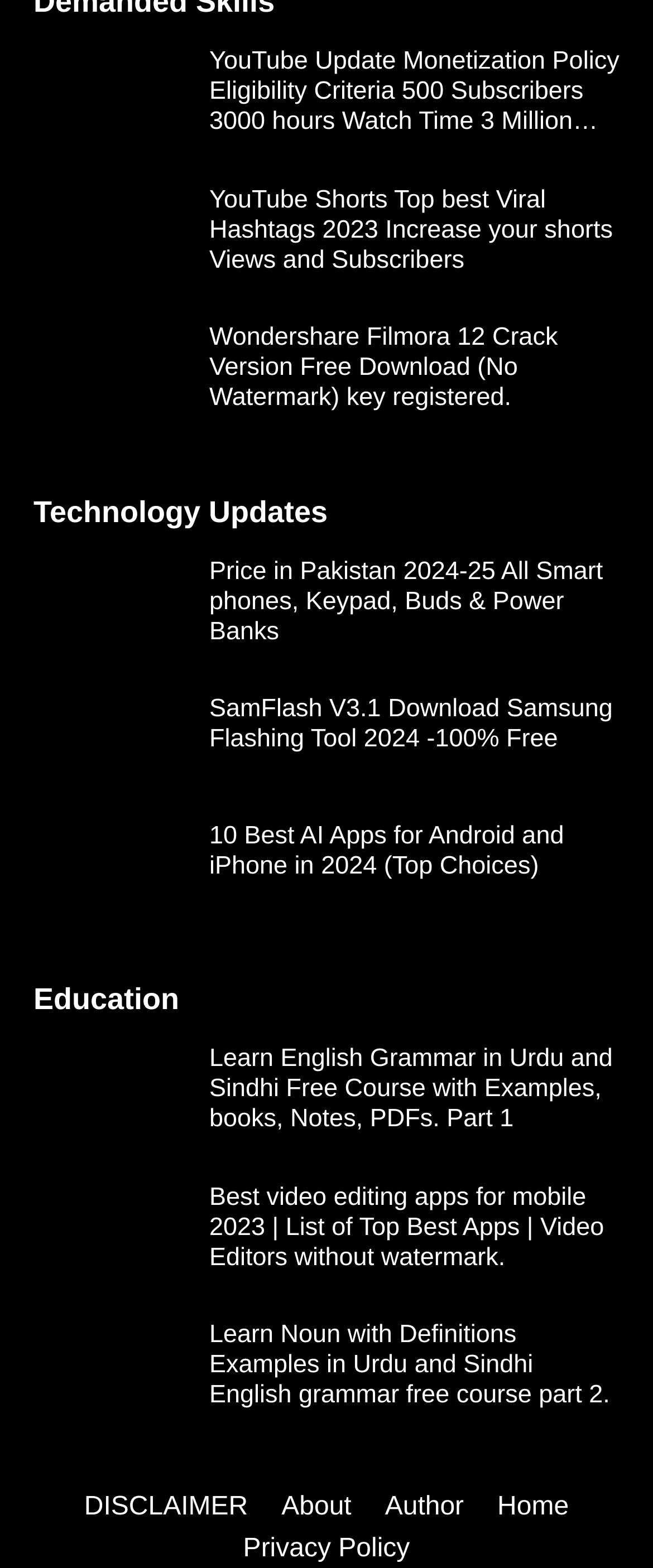Predict the bounding box of the UI element that fits this description: "Home".

[0.762, 0.947, 0.871, 0.975]